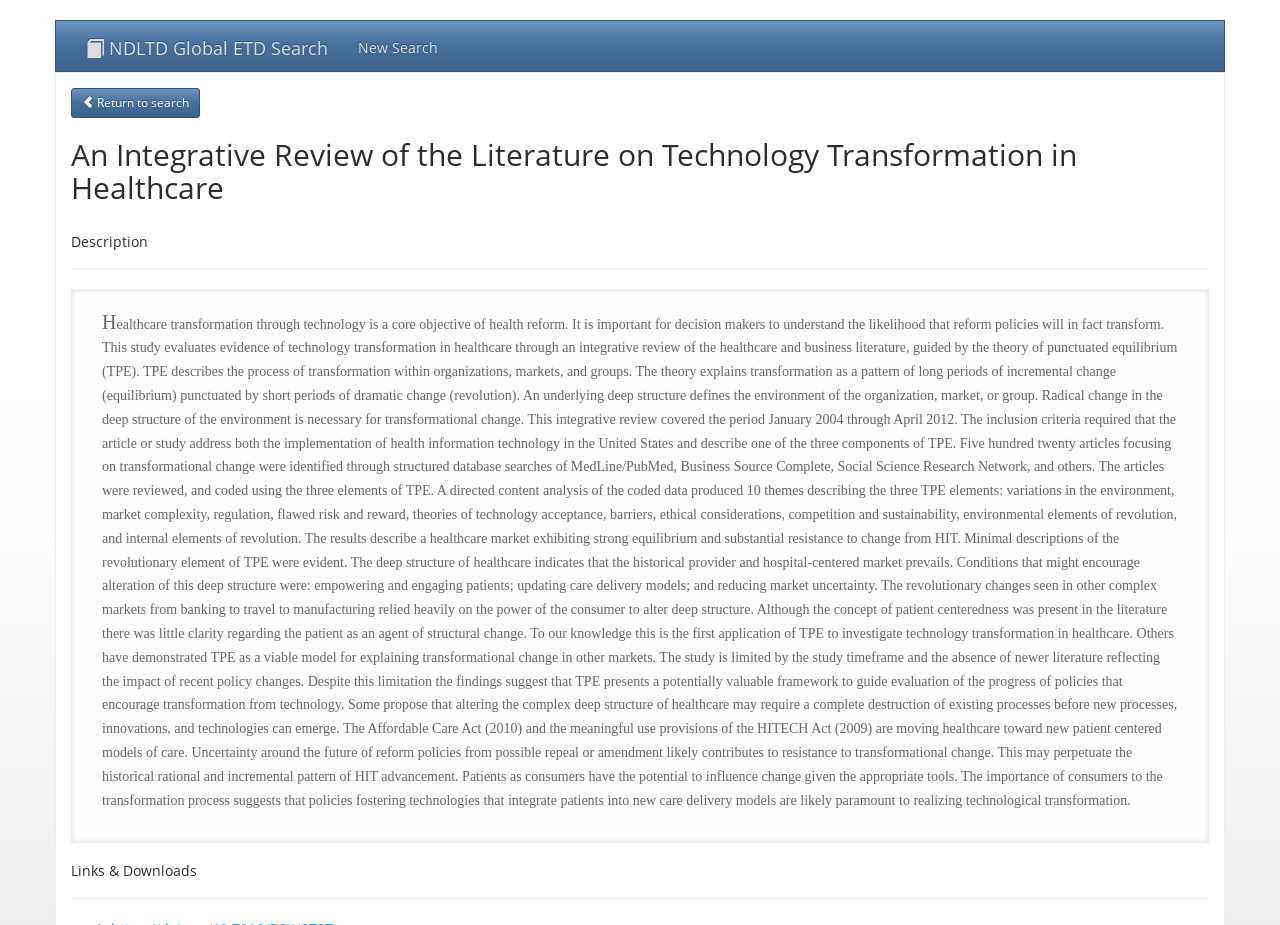What is the section title below the article description?
Please give a detailed and elaborate explanation in response to the question.

I looked at the heading elements below the article description and found the section title 'Links & Downloads'.